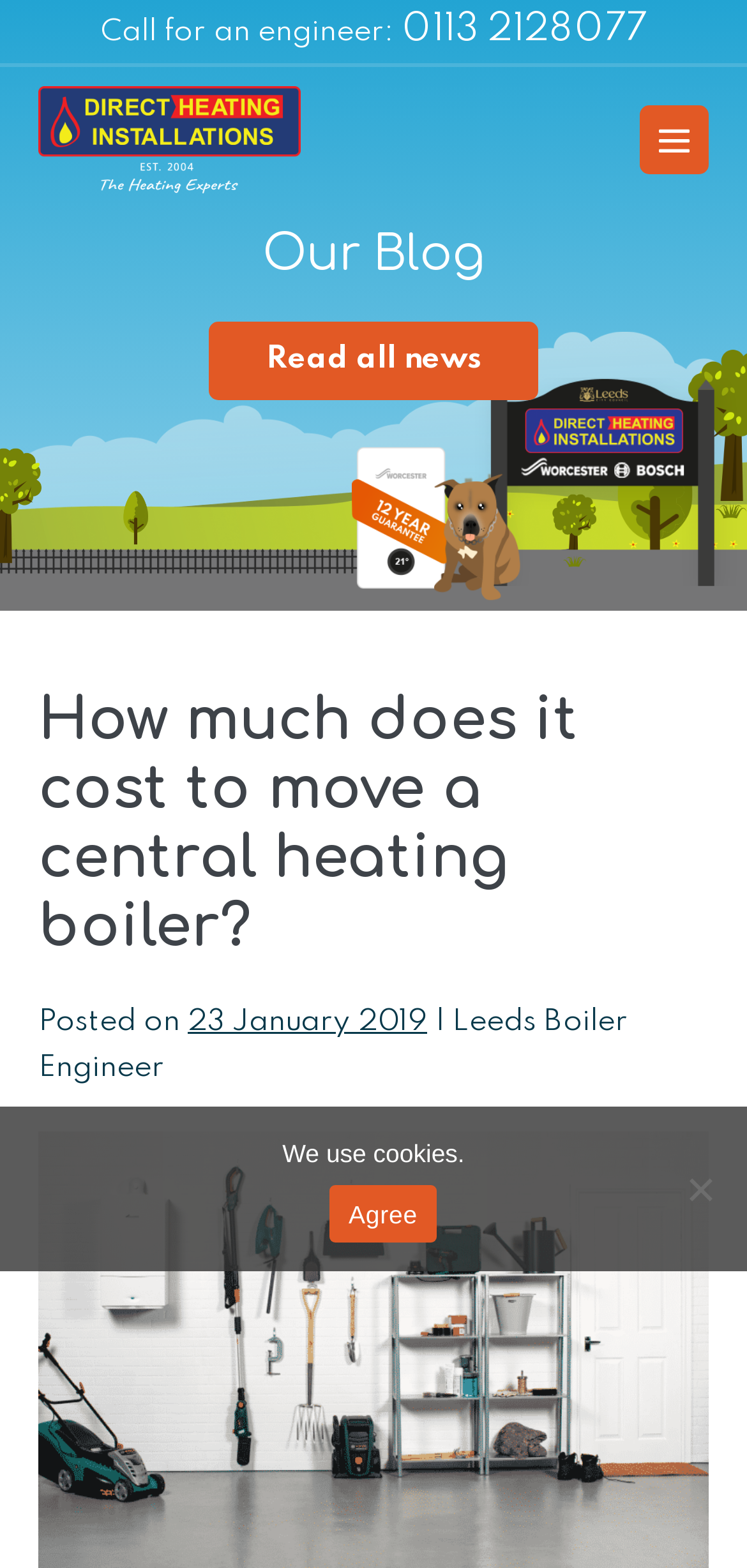Who is the author of the blog post?
Please use the image to provide an in-depth answer to the question.

I looked for an author element or a byline, but I couldn't find any information about the author of the blog post.